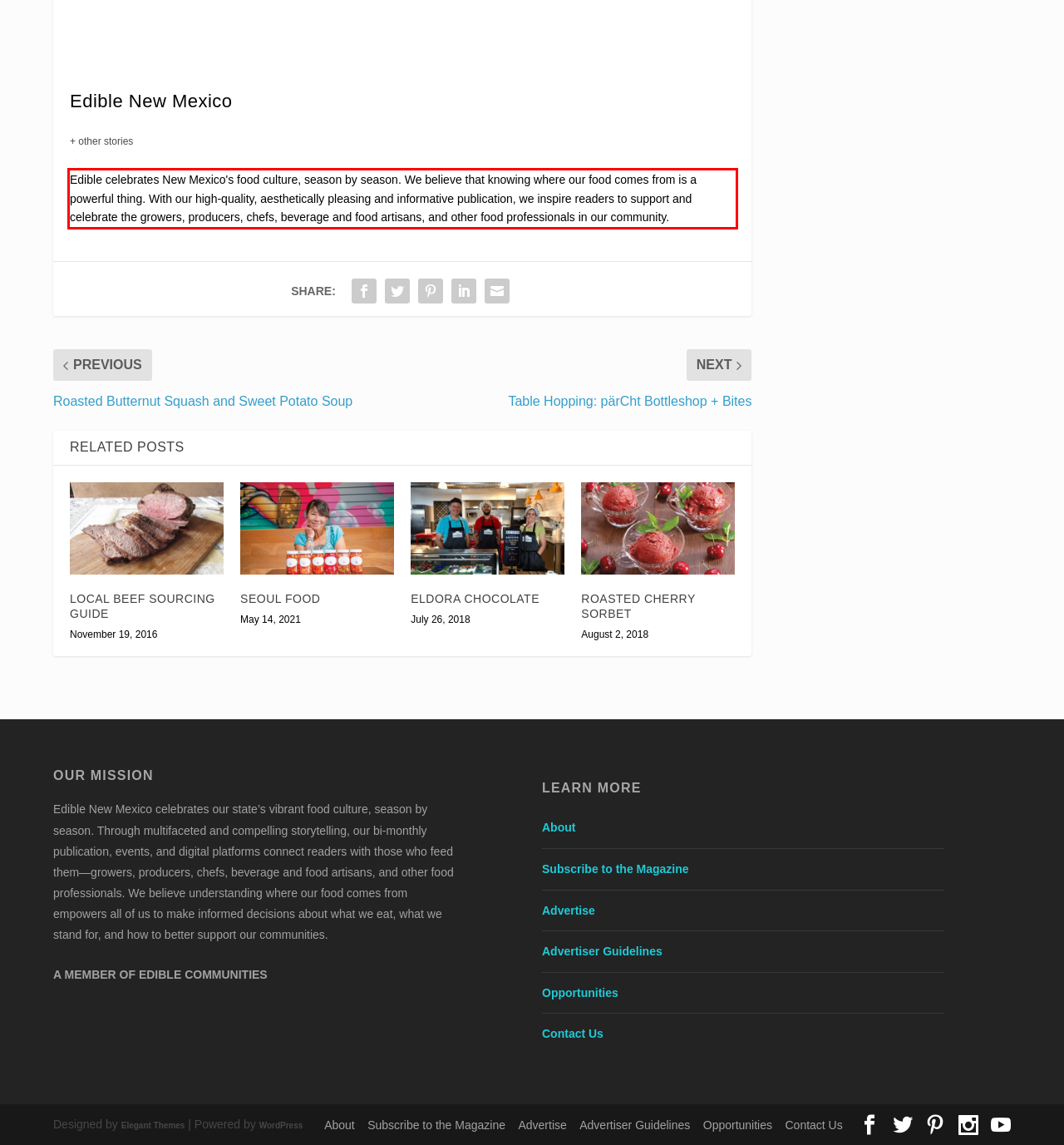Identify the text inside the red bounding box in the provided webpage screenshot and transcribe it.

Edible celebrates New Mexico's food culture, season by season. We believe that knowing where our food comes from is a powerful thing. With our high-quality, aesthetically pleasing and informative publication, we inspire readers to support and celebrate the growers, producers, chefs, beverage and food artisans, and other food professionals in our community.